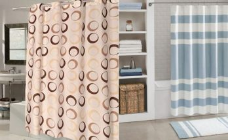What is the design of the left curtain?
Using the visual information, answer the question in a single word or phrase.

Alternating circles in earthy tones